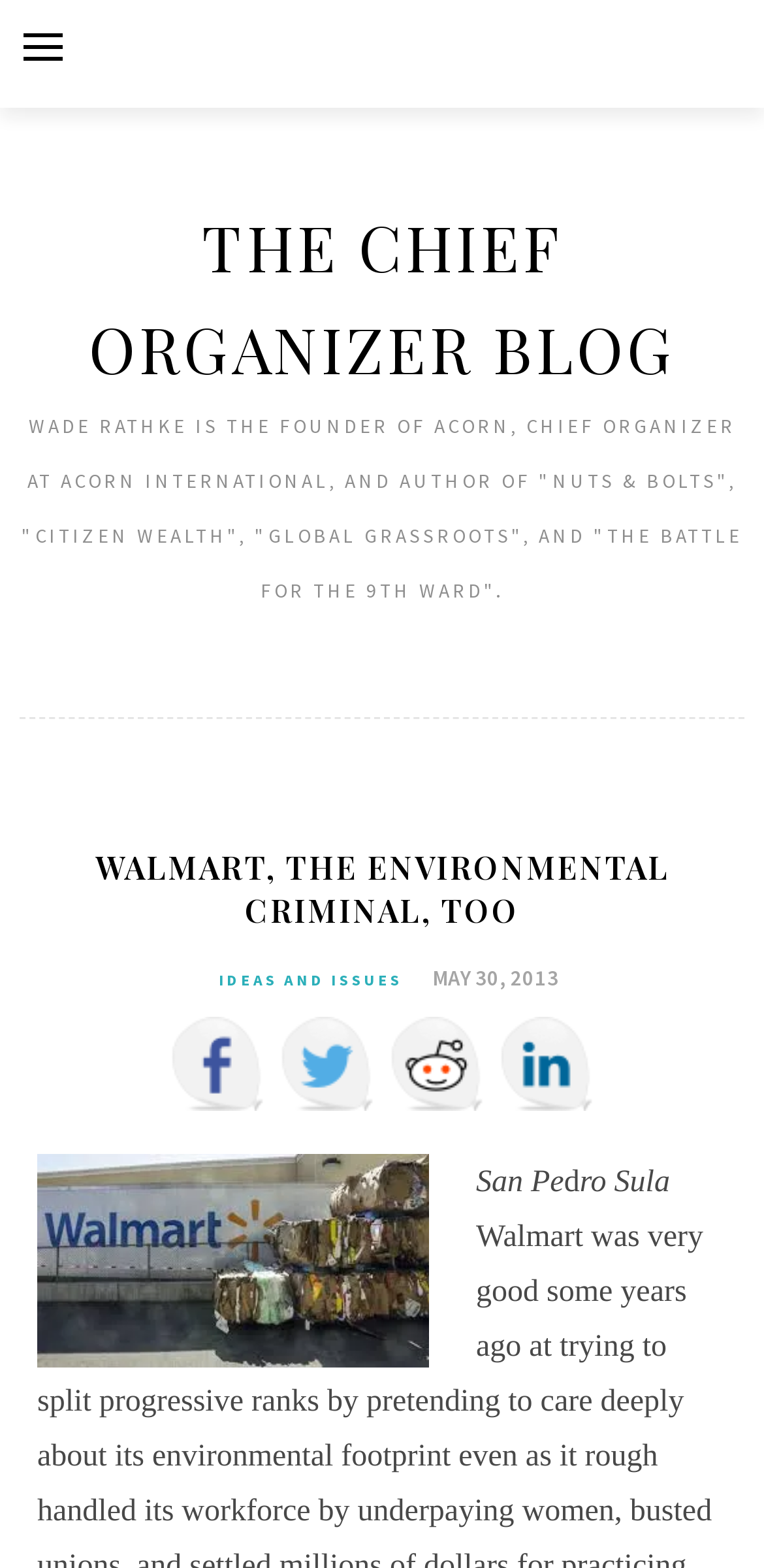Generate a detailed explanation of the webpage's features and information.

This webpage is a blog post titled "Walmart, the Environmental Criminal, Too" on "The Chief Organizer Blog". At the top left, there is a button to expand the primary menu. Next to it, there is a heading with a link to the blog's homepage. Below the heading, there is a brief description of the blog's founder, Wade Rathke.

The main content of the blog post is divided into two sections. The top section has a heading with the title of the post, followed by links to "IDEAS AND ISSUES" and the post's date, "MAY 30, 2013". Below these links, there are social media icons for Facebook, Twitter, Reddit, and LinkedIn, each with a corresponding link.

The bottom section of the main content appears to be the start of the blog post, with a few lines of text that read "San Pedro Sula Walmart was very good some years ago...". There is also a larger image below the social media icons, but its content is not specified.